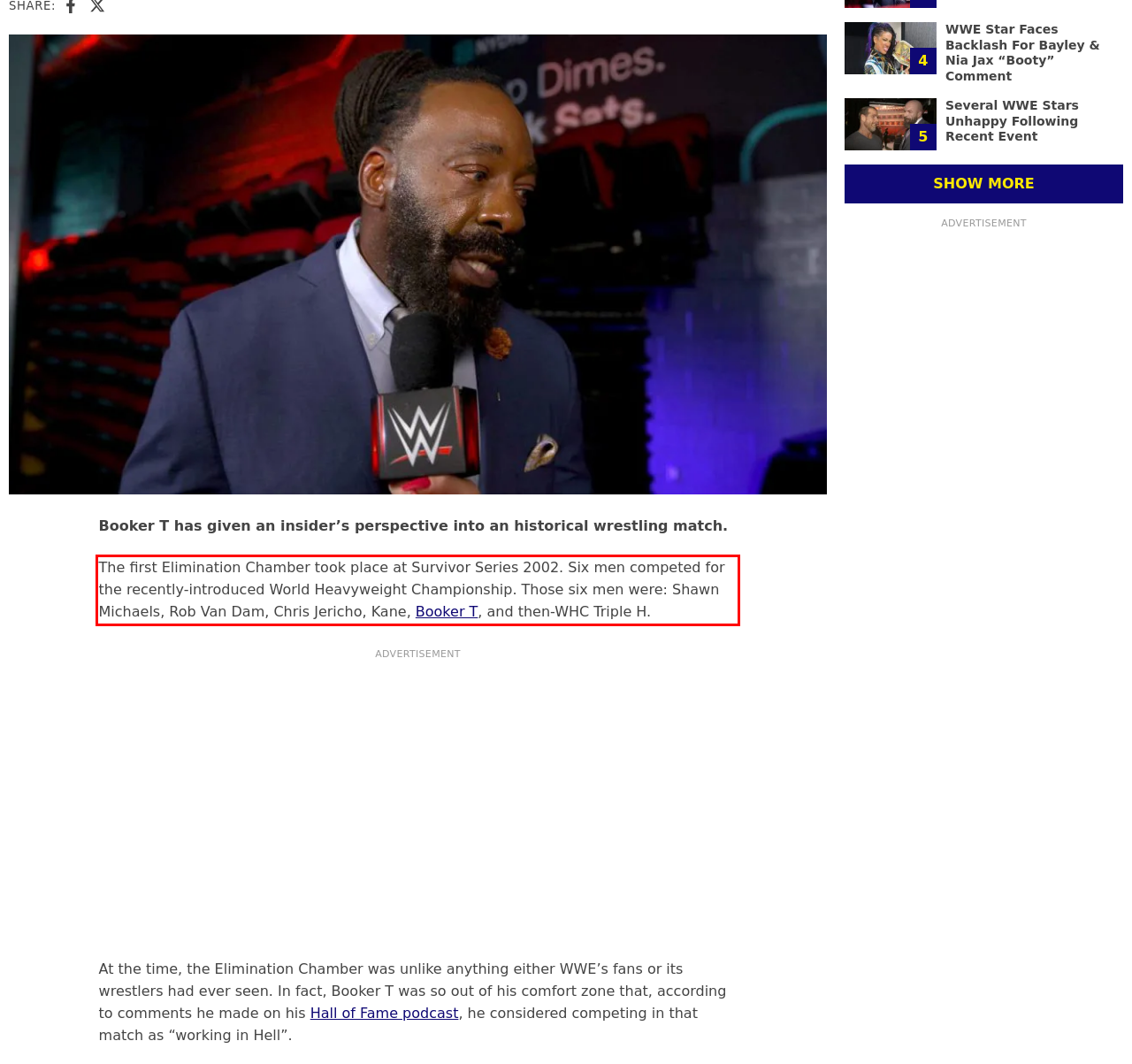There is a screenshot of a webpage with a red bounding box around a UI element. Please use OCR to extract the text within the red bounding box.

The first Elimination Chamber took place at Survivor Series 2002. Six men competed for the recently-introduced World Heavyweight Championship. Those six men were: Shawn Michaels, Rob Van Dam, Chris Jericho, Kane, Booker T, and then-WHC Triple H.